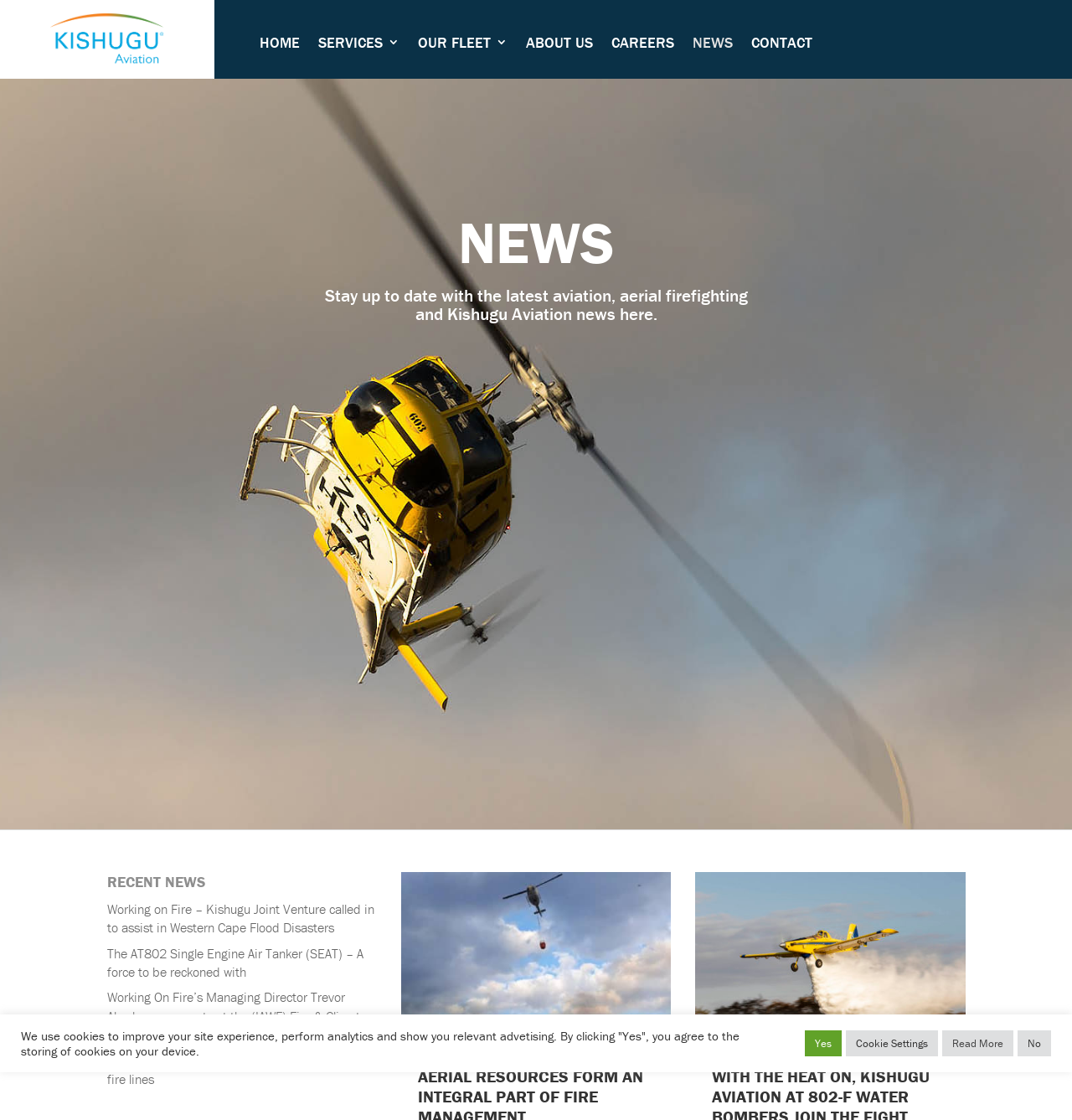With reference to the image, please provide a detailed answer to the following question: What is the name of the company mentioned on this webpage?

The company name 'Kishugu' is mentioned multiple times on the webpage, including in the main heading and news article titles, indicating that it is the primary company being discussed.